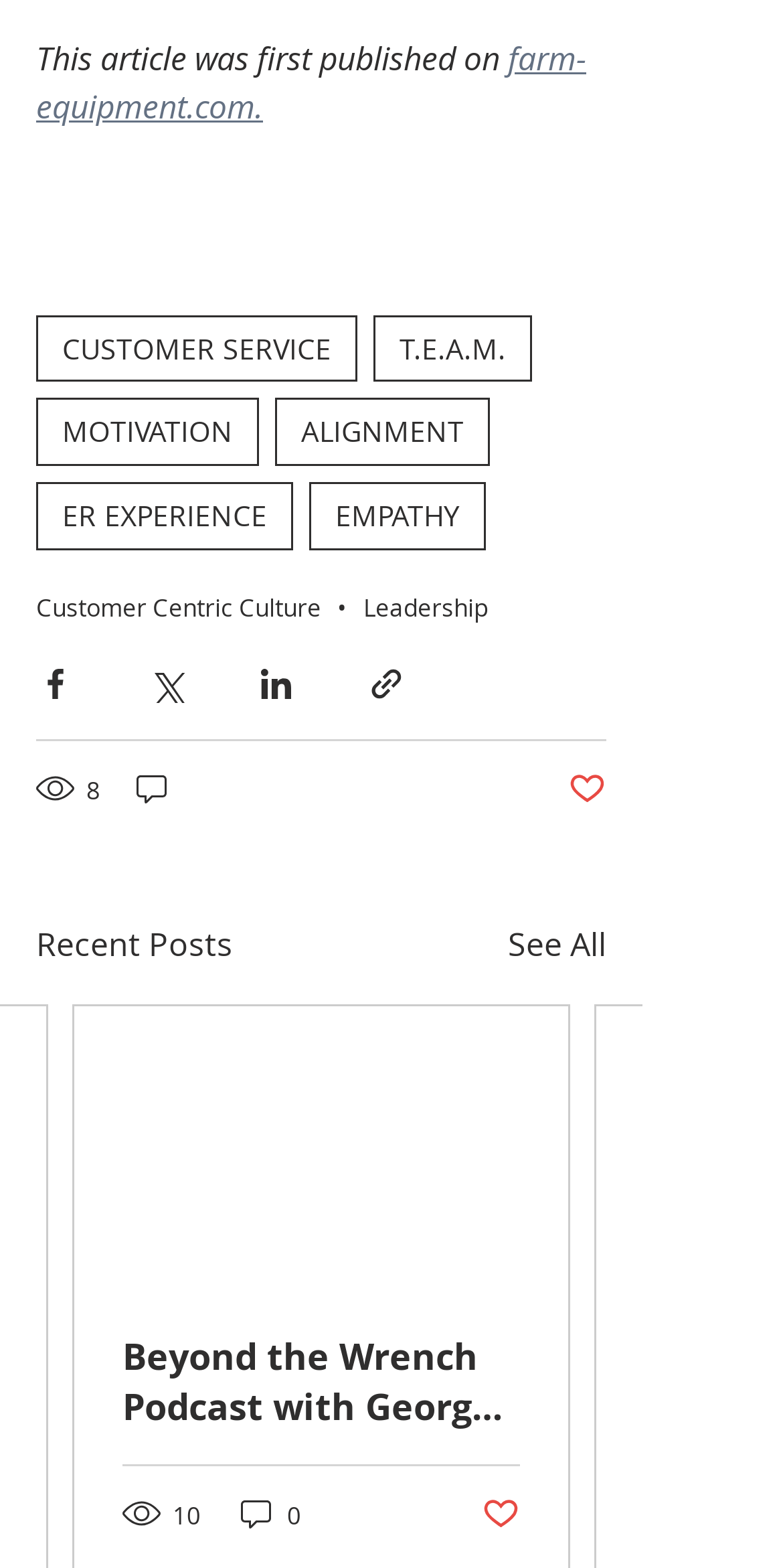Respond with a single word or phrase:
How many social media sharing options are available?

4